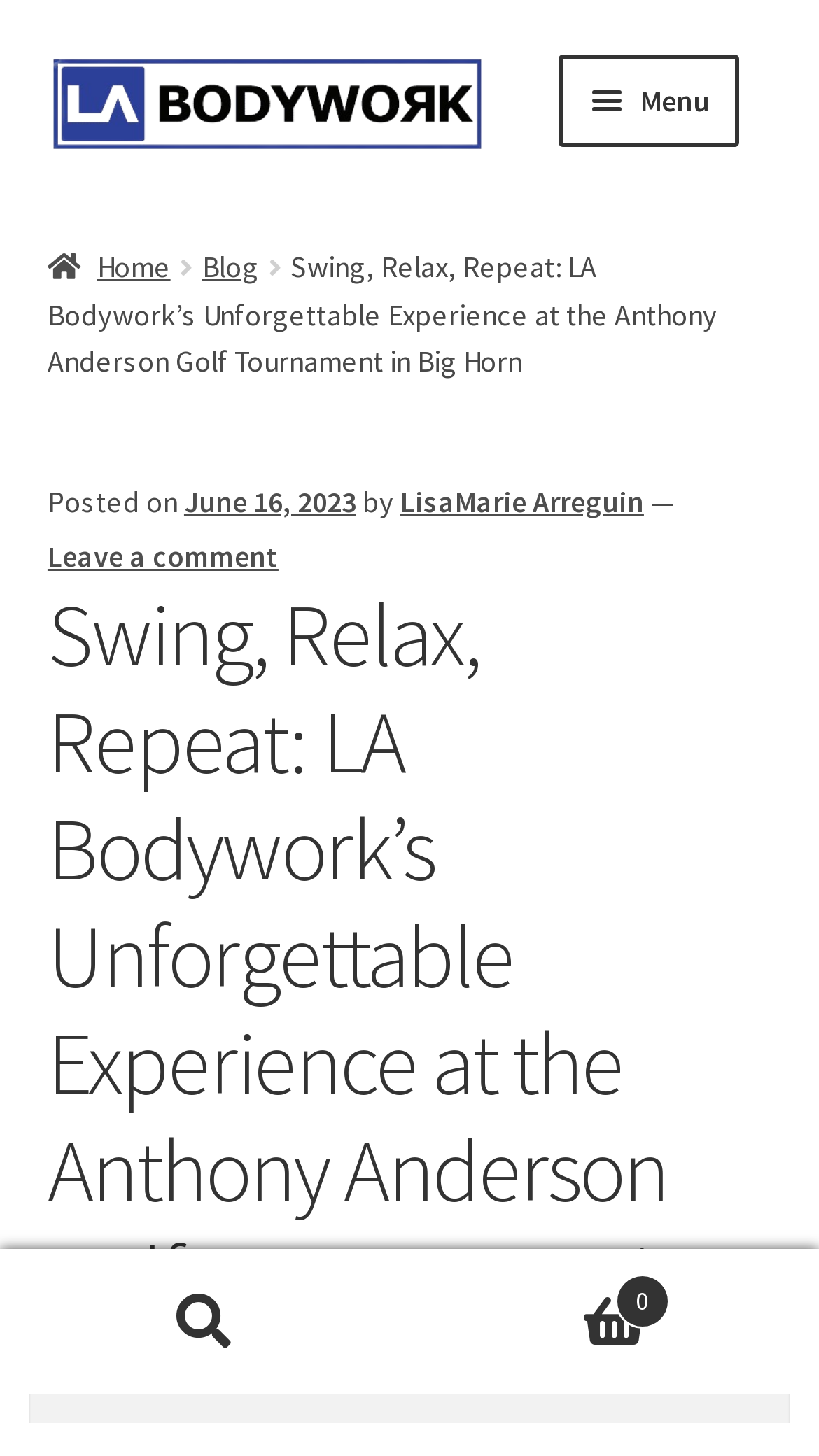Could you please study the image and provide a detailed answer to the question:
What is the title of the blog post?

I found the title of the blog post by looking at the main content area of the webpage, where I saw a heading with the specified title.